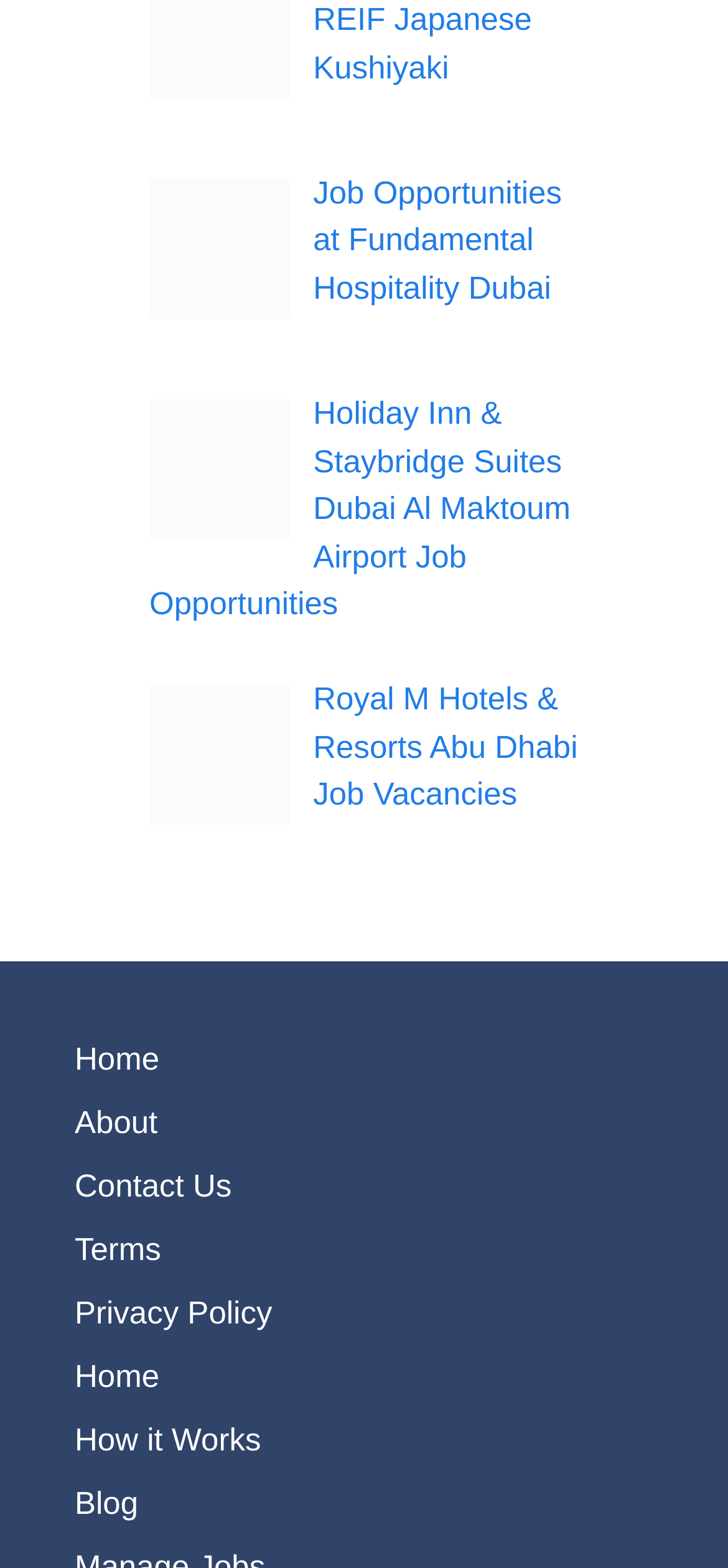Kindly provide the bounding box coordinates of the section you need to click on to fulfill the given instruction: "Visit the home page".

[0.103, 0.664, 0.219, 0.687]